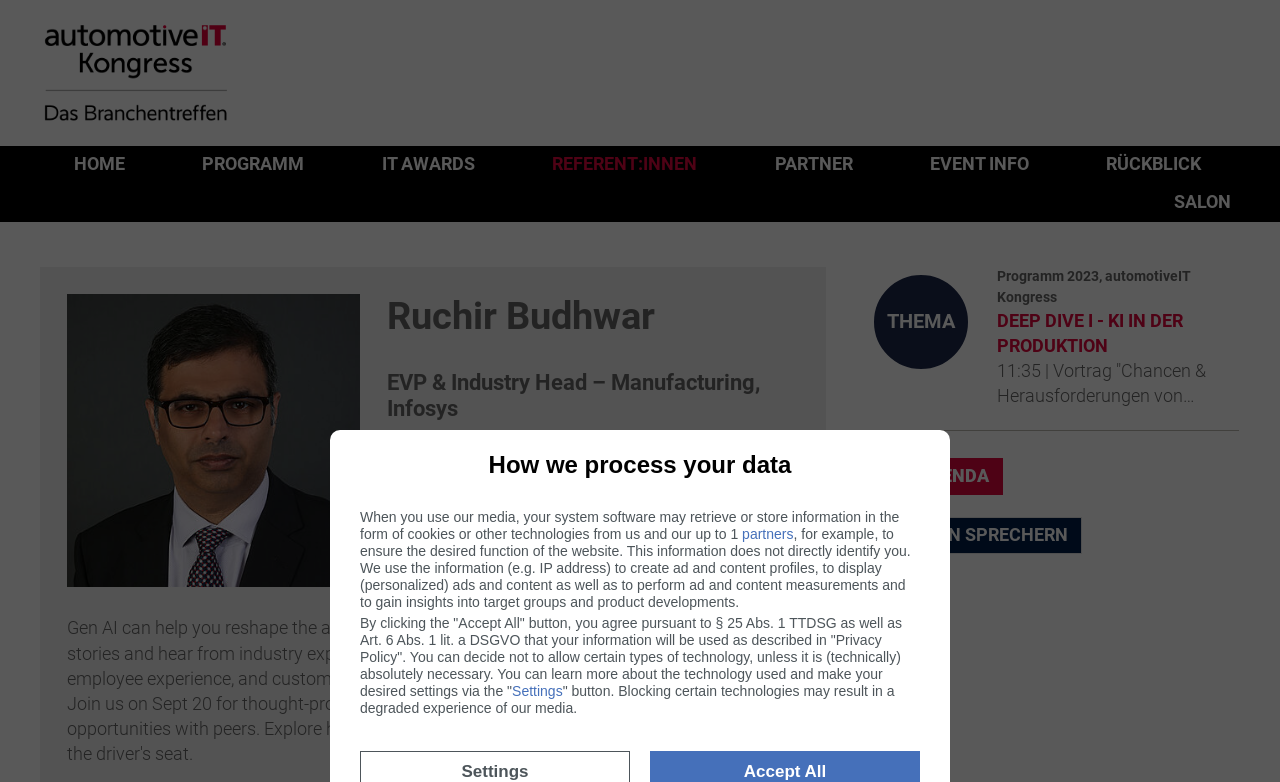Identify the bounding box coordinates for the element that needs to be clicked to fulfill this instruction: "Click the logo of automotiveIT Kongress". Provide the coordinates in the format of four float numbers between 0 and 1: [left, top, right, bottom].

[0.031, 0.077, 0.266, 0.107]